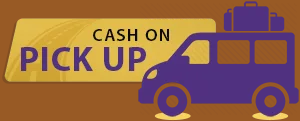Thoroughly describe what you see in the image.

The image features a vibrant and engaging graphic that promotes a cash payment option for services, specifically emphasizing "CASH ON PICK UP." The text is prominently displayed in bold letters, clearly communicating the payment method. Accompanying the text is an illustration of a vehicle, suggesting transport services such as tours or rides, accentuated by luggage on top, which reinforces the travel theme. The overall color scheme combines warm tones with a contrasting vehicle design, making the message eye-catching and inviting for customers considering payment methods for their trips. This image effectively highlights convenience and customer-friendly options associated with the service offered by the company.